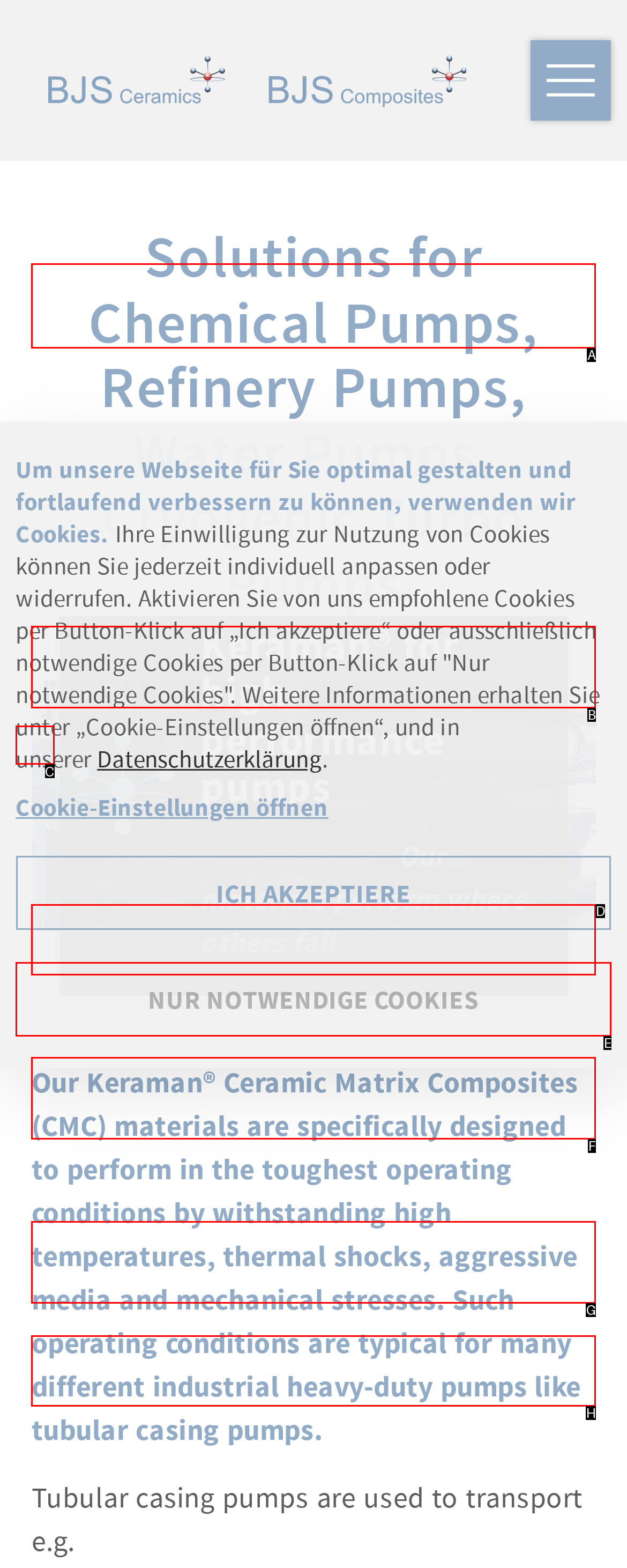From the given options, indicate the letter that corresponds to the action needed to complete this task: view management. Respond with only the letter.

A